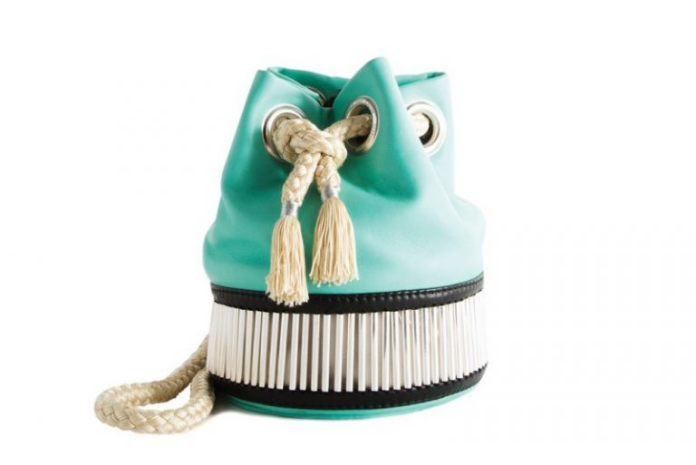What is the purpose of the handbag?
Please answer using one word or phrase, based on the screenshot.

Functional accessory and statement item